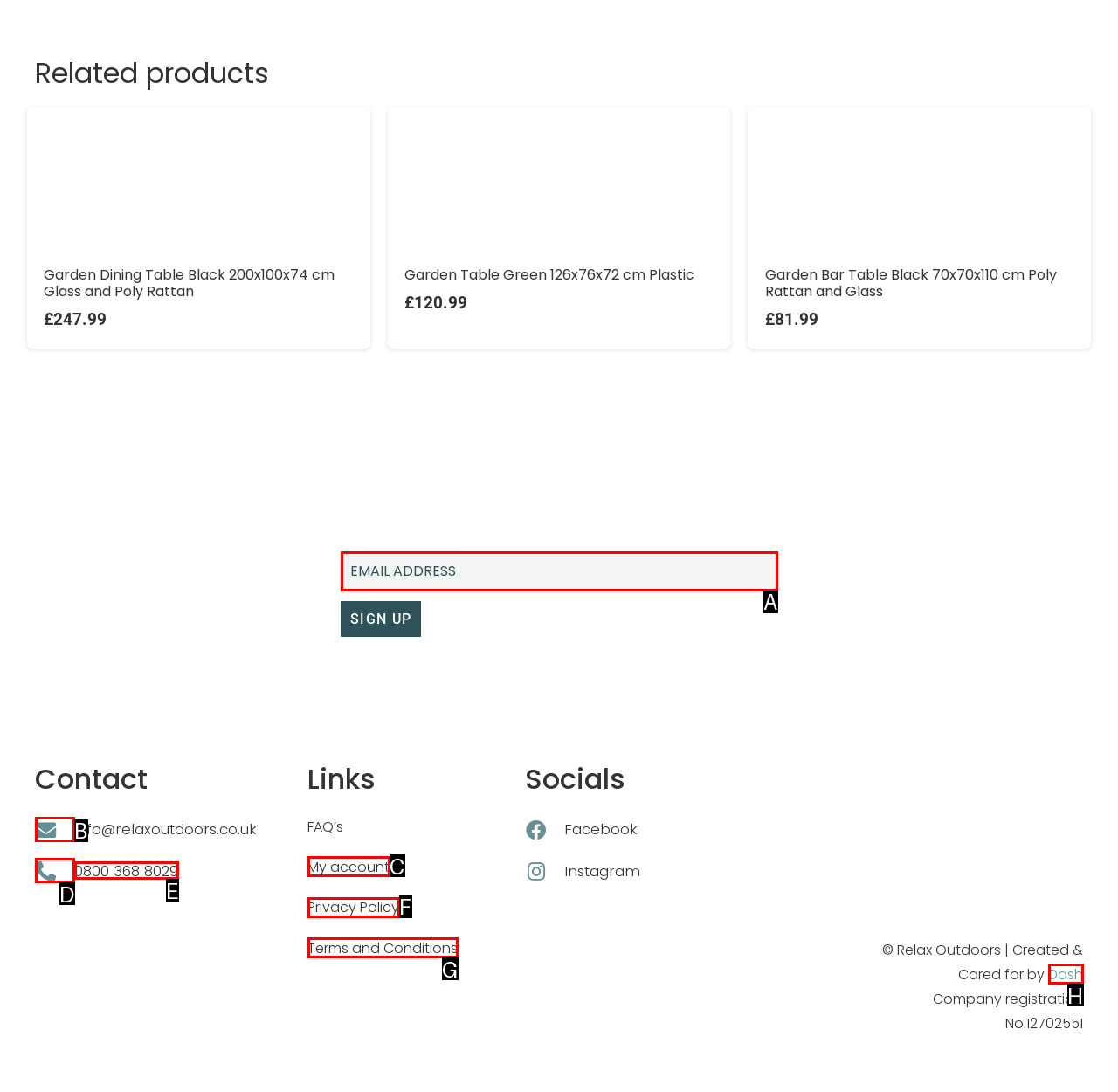With the provided description: Privacy Policy, select the most suitable HTML element. Respond with the letter of the selected option.

F